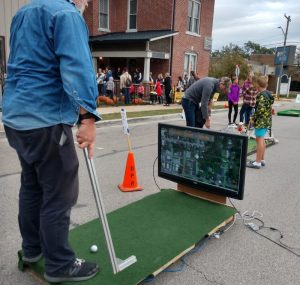What color are the cones beside the golfing area?
Look at the image and answer the question with a single word or phrase.

Bright orange